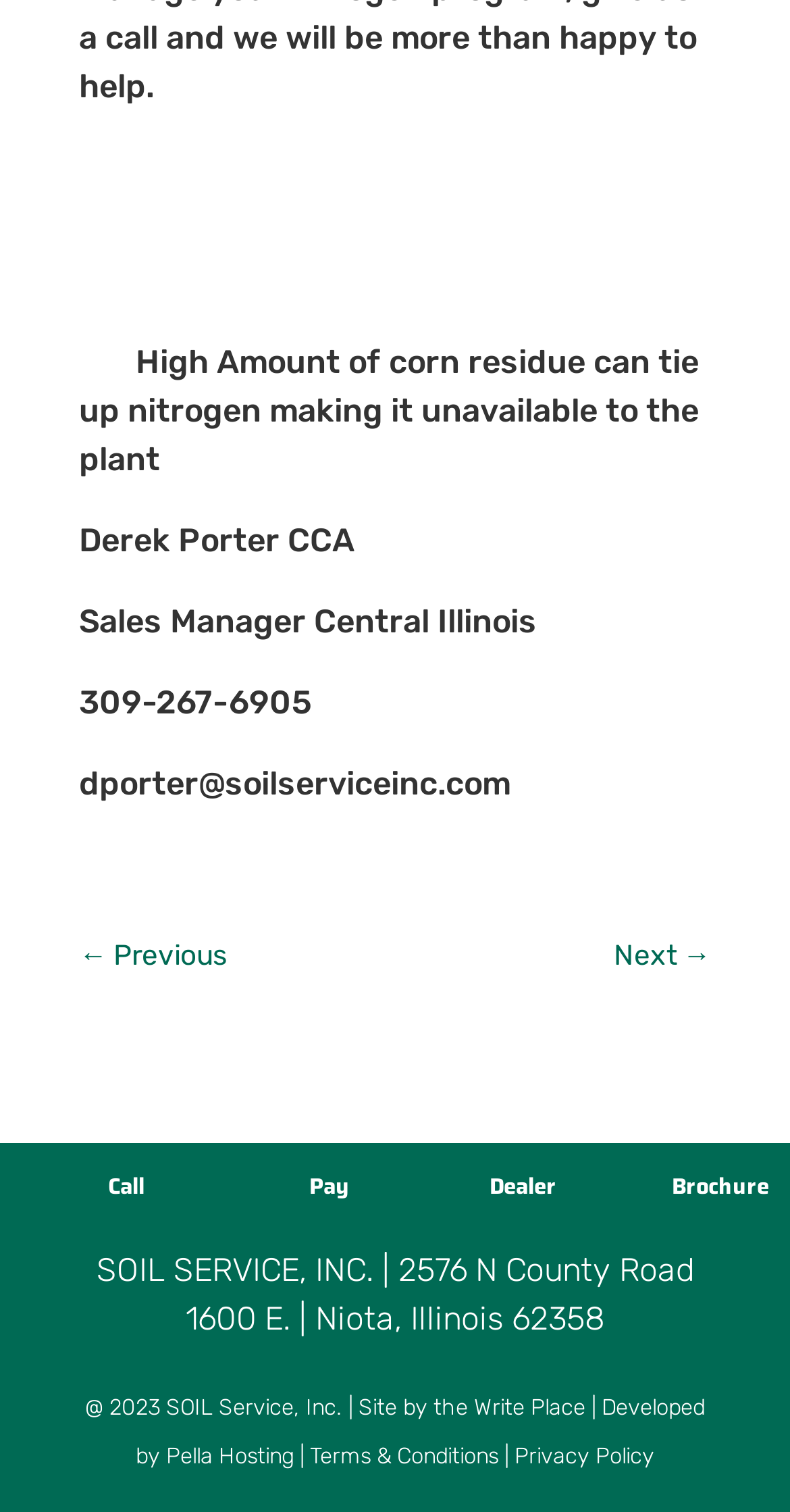Please determine the bounding box coordinates of the element to click on in order to accomplish the following task: "Click the 'Next' link". Ensure the coordinates are four float numbers ranging from 0 to 1, i.e., [left, top, right, bottom].

[0.777, 0.617, 0.9, 0.649]